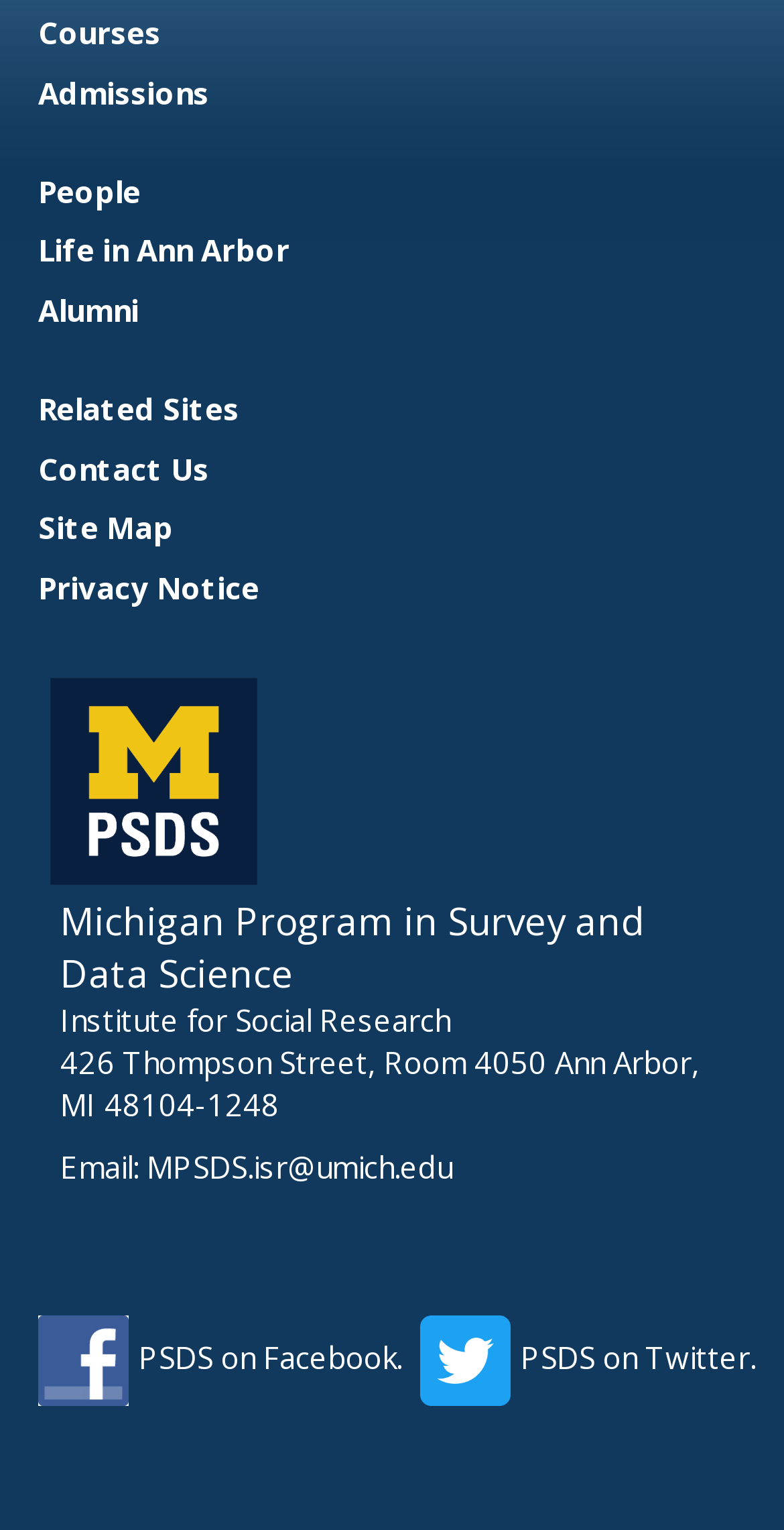What is the name of the program?
Using the image as a reference, deliver a detailed and thorough answer to the question.

The name of the program can be found in the link with the text 'Michigan Program in Survey and Data Science' which is located in the middle of the webpage.